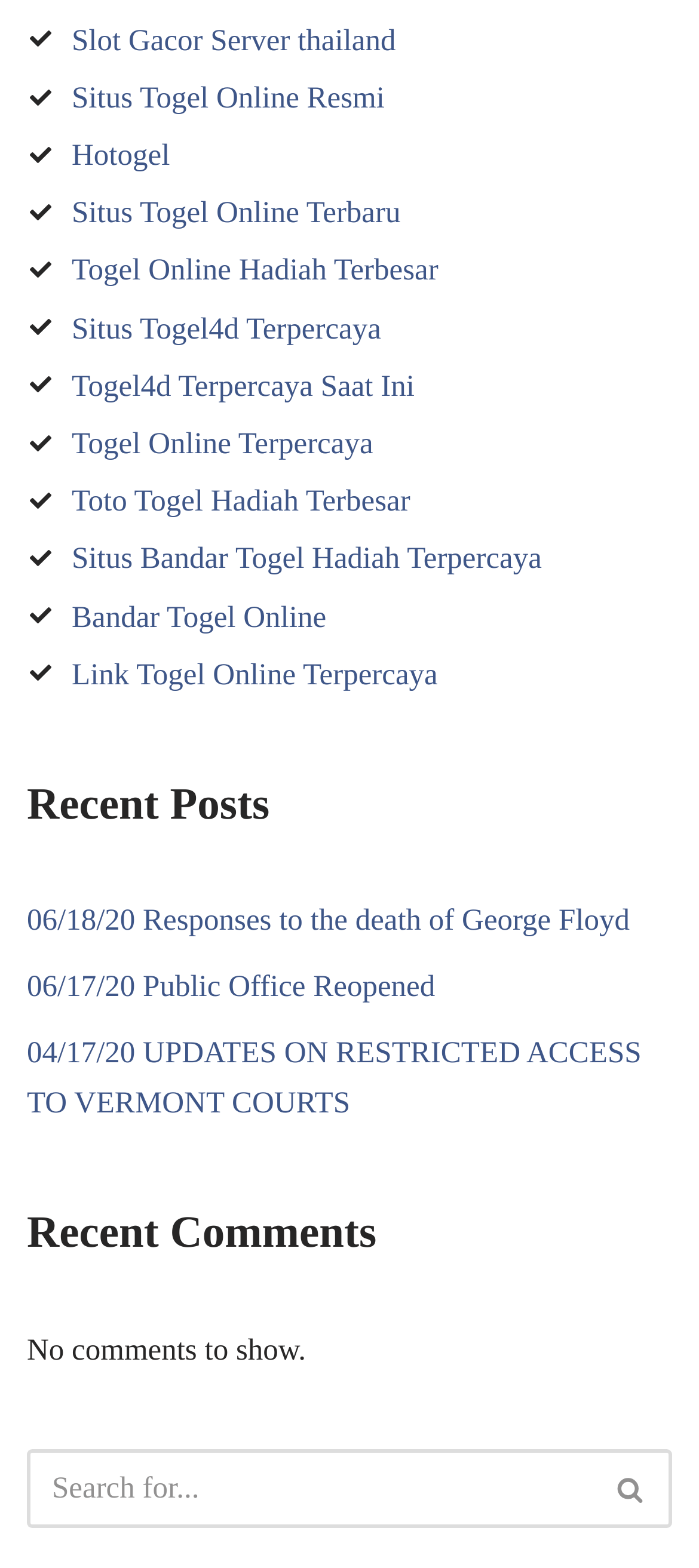What is the heading below the links?
Answer the question with a single word or phrase, referring to the image.

Recent Posts